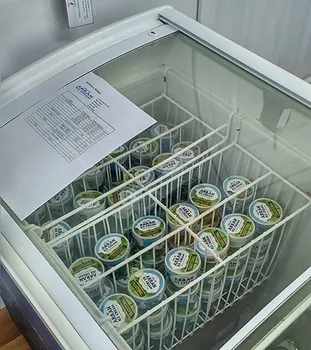Provide a comprehensive description of the image.

The image showcases a well-organized display of ice cream tubs inside a transparent freezer. The freezer, equipped with a metal wire rack, holds multiple circular tubs filled with what appears to be locally sourced ice cream, beautifully labeled with bright green and blue designs that likely highlight various flavors. Above the freezer, a sheet of paper is affixed, perhaps listing the available flavors or nutritional information. This image effectively conveys a sense of freshness and variety, inviting customers to explore the delicious seasonal offerings from Arran Dairies, renowned for their award-winning local ice cream. The clean, modern design of the freezer and the neatly arranged products emphasize quality and attention to detail, making it an appealing sight for ice cream lovers.